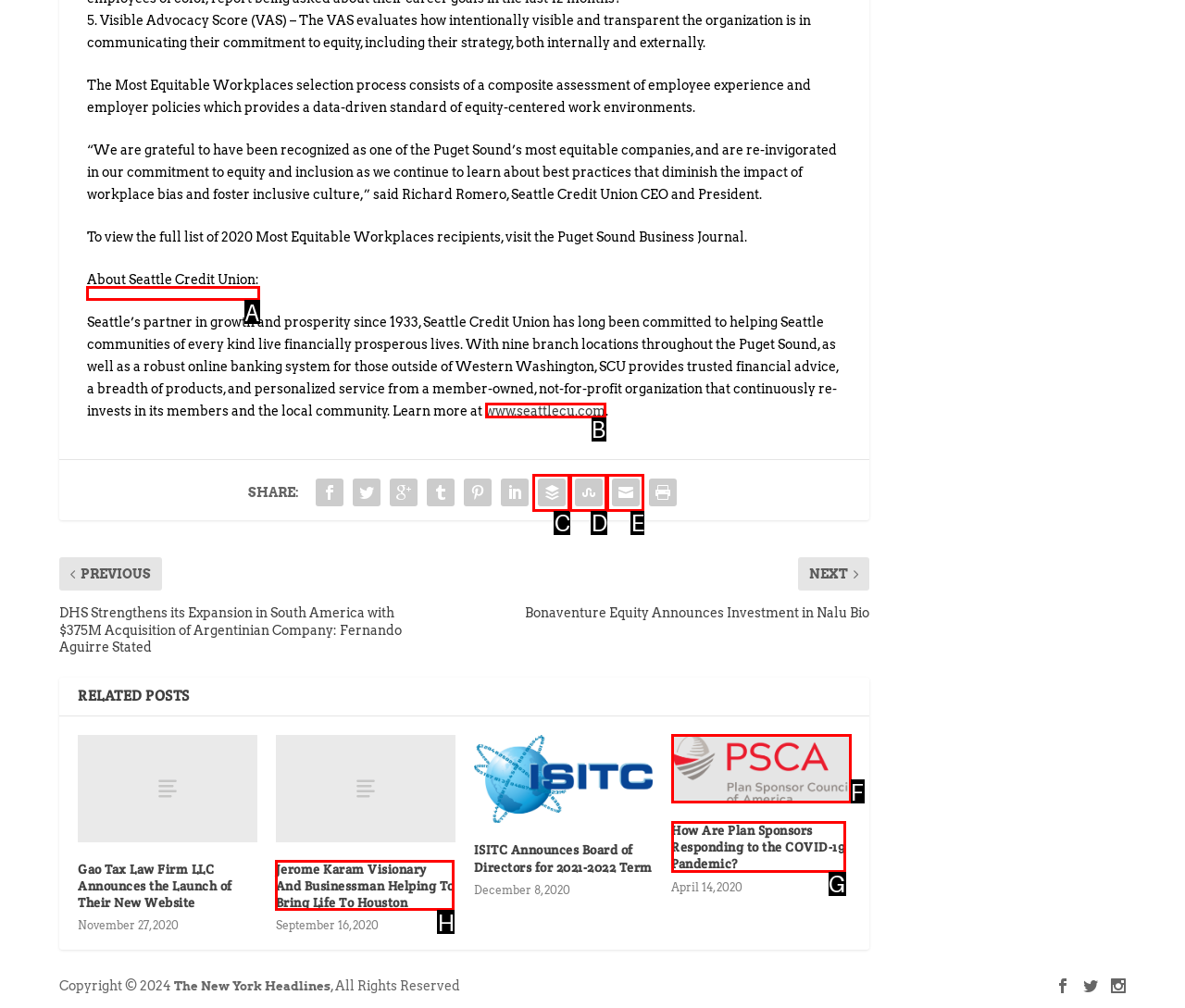For the task: Read about Seattle Credit Union, tell me the letter of the option you should click. Answer with the letter alone.

A